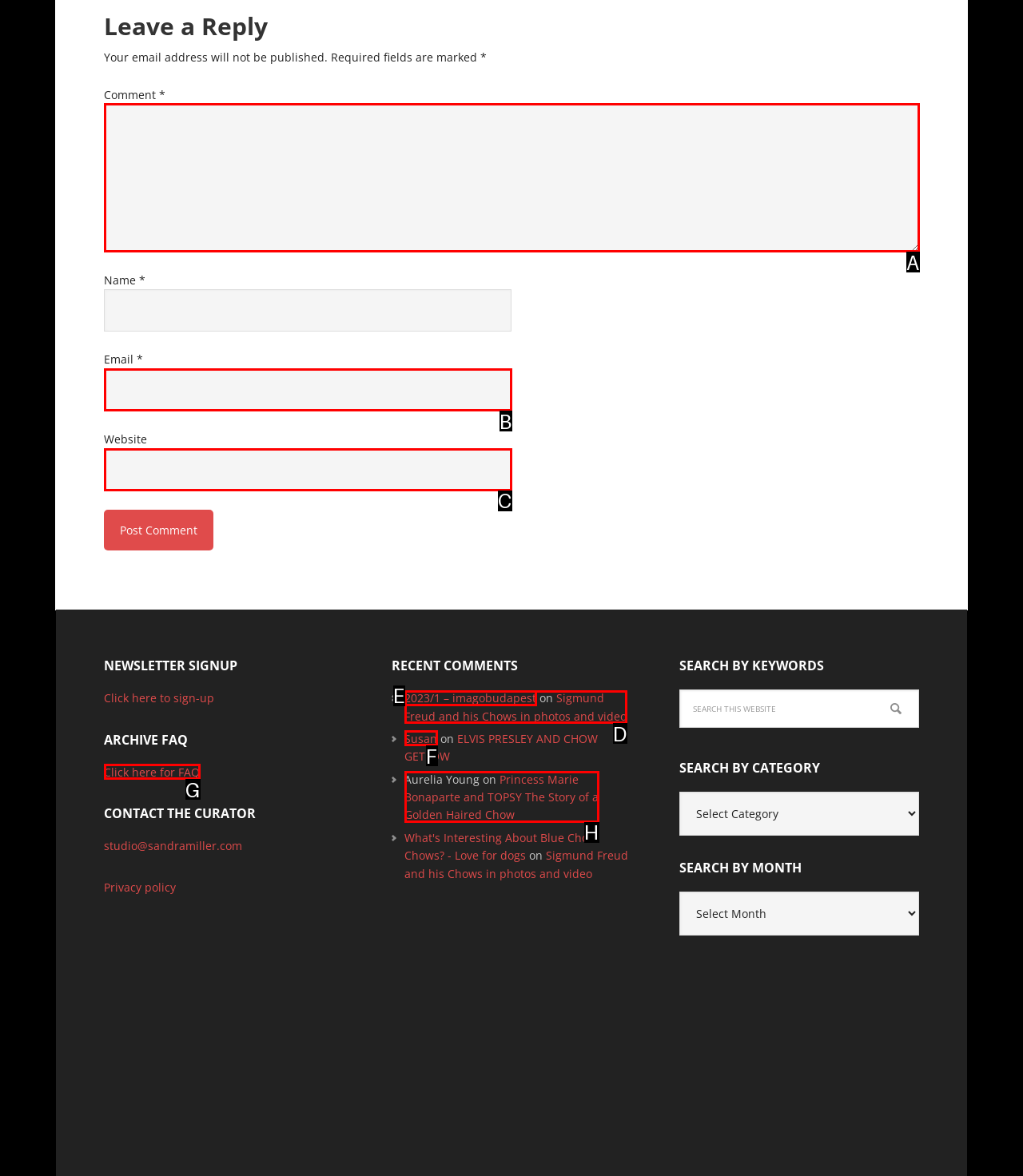Pick the HTML element that corresponds to the description: Why hire us?
Answer with the letter of the correct option from the given choices directly.

None